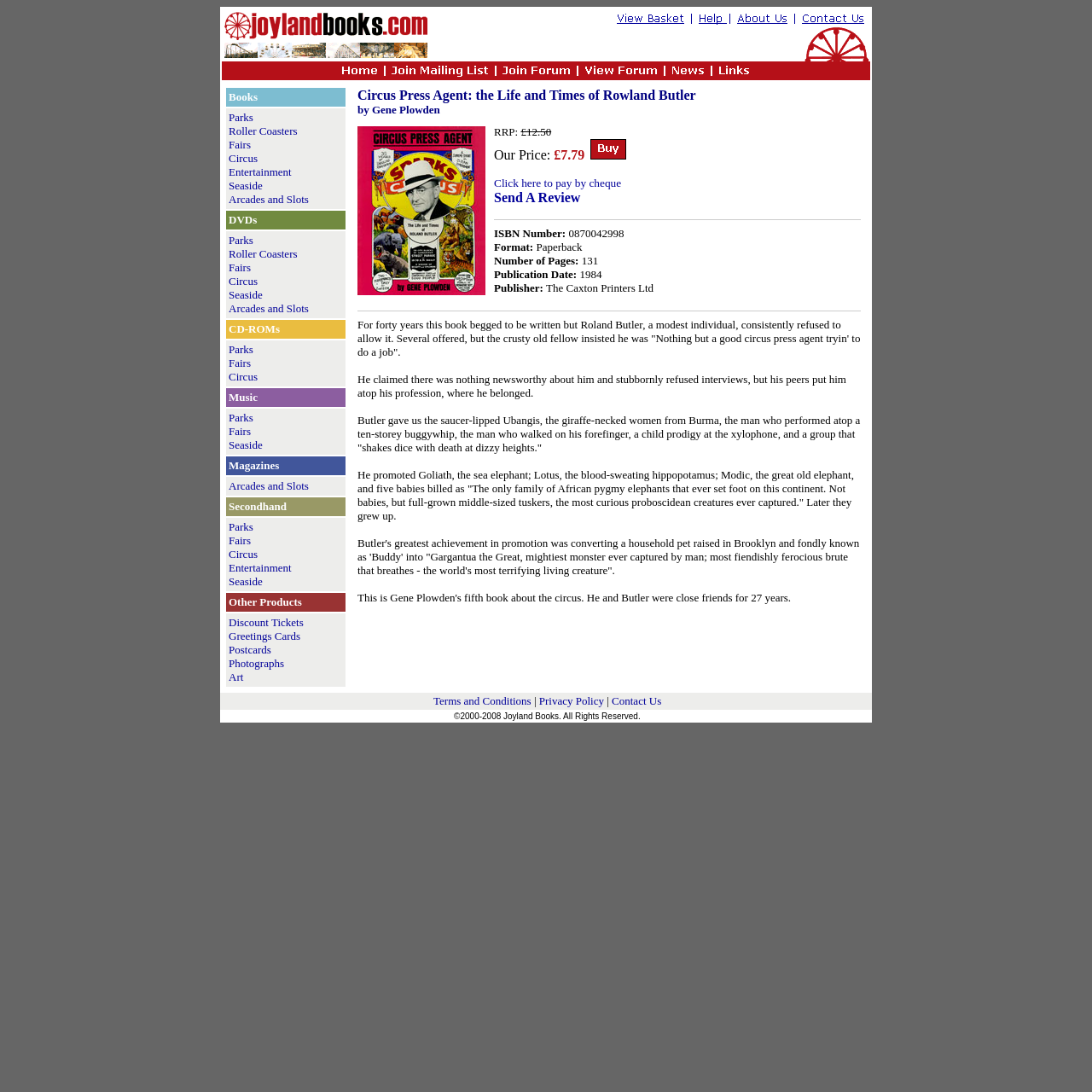Pinpoint the bounding box coordinates of the element you need to click to execute the following instruction: "Click on Secondhand". The bounding box should be represented by four float numbers between 0 and 1, in the format [left, top, right, bottom].

[0.209, 0.456, 0.262, 0.47]